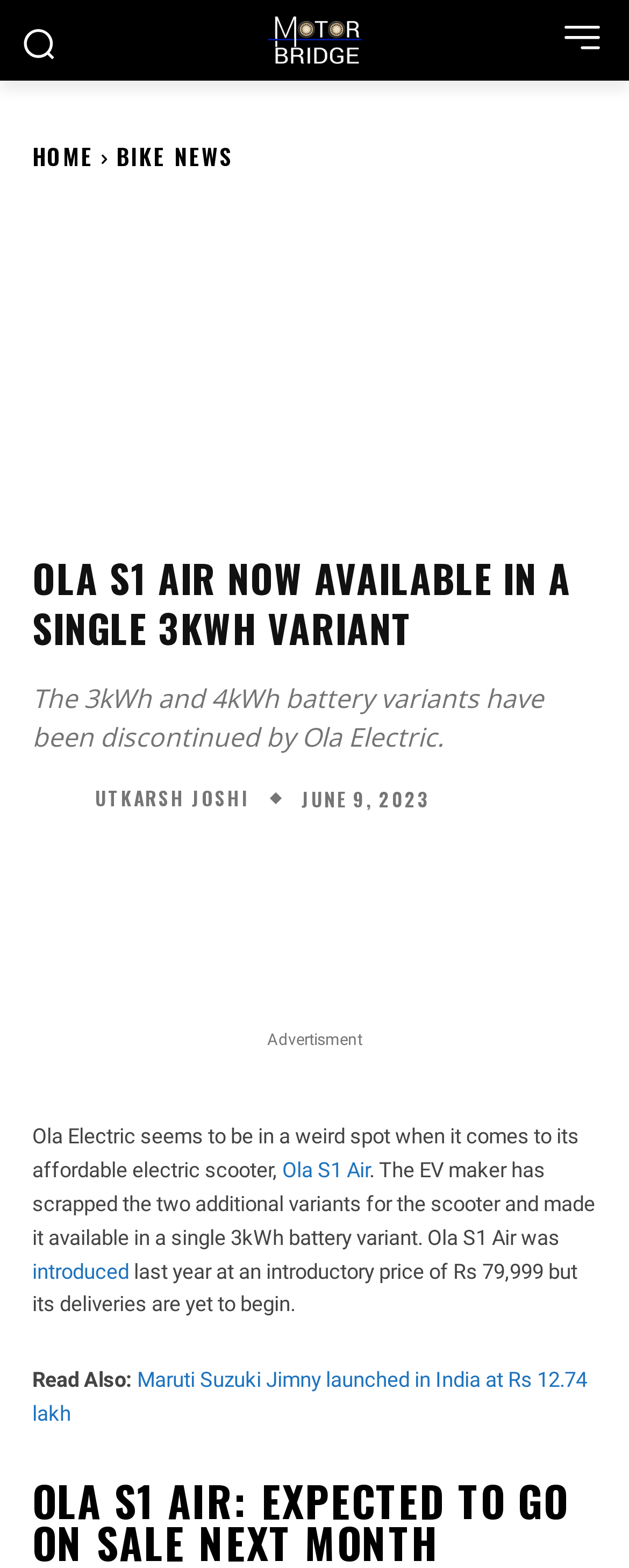How many battery variants are available for Ola S1 Air?
Answer with a single word or short phrase according to what you see in the image.

One